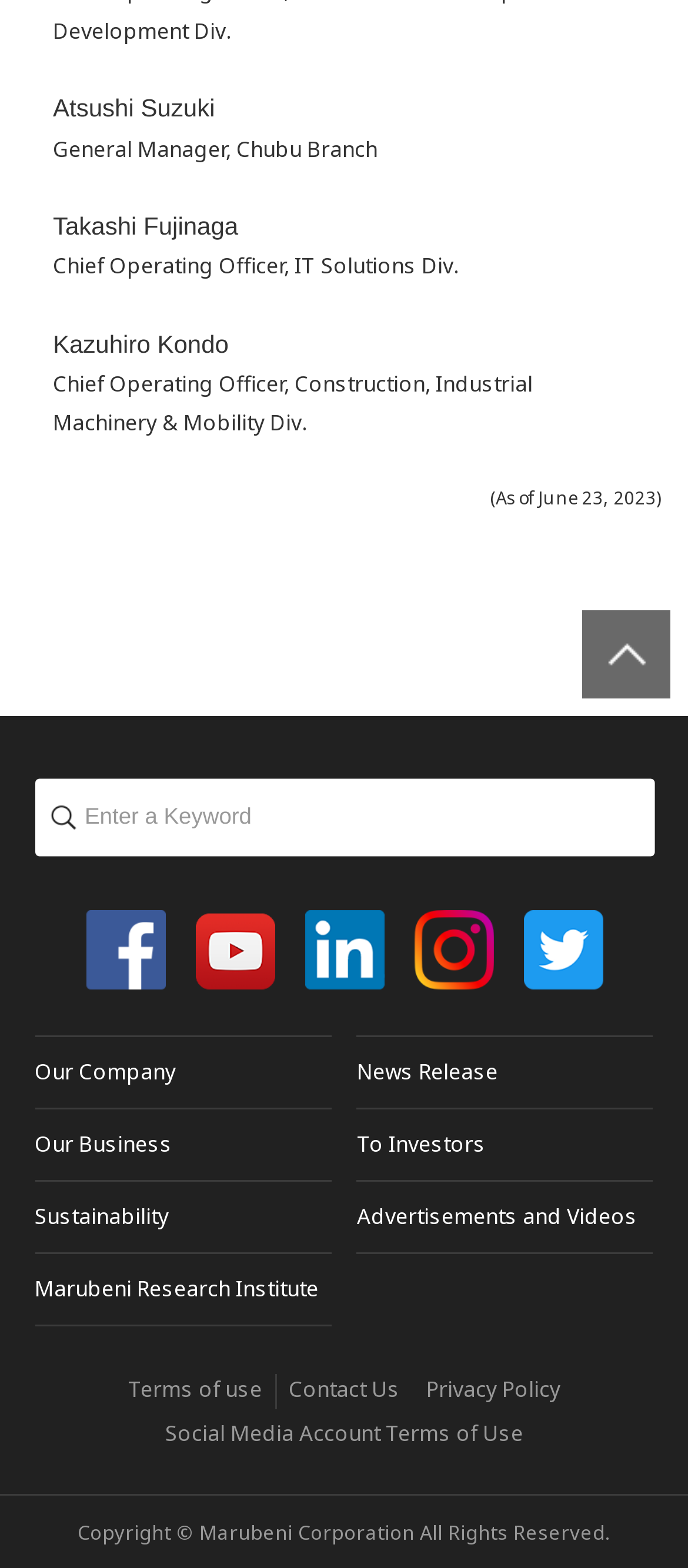What is the date mentioned on the webpage?
Please provide a single word or phrase as your answer based on the screenshot.

June 23, 2023